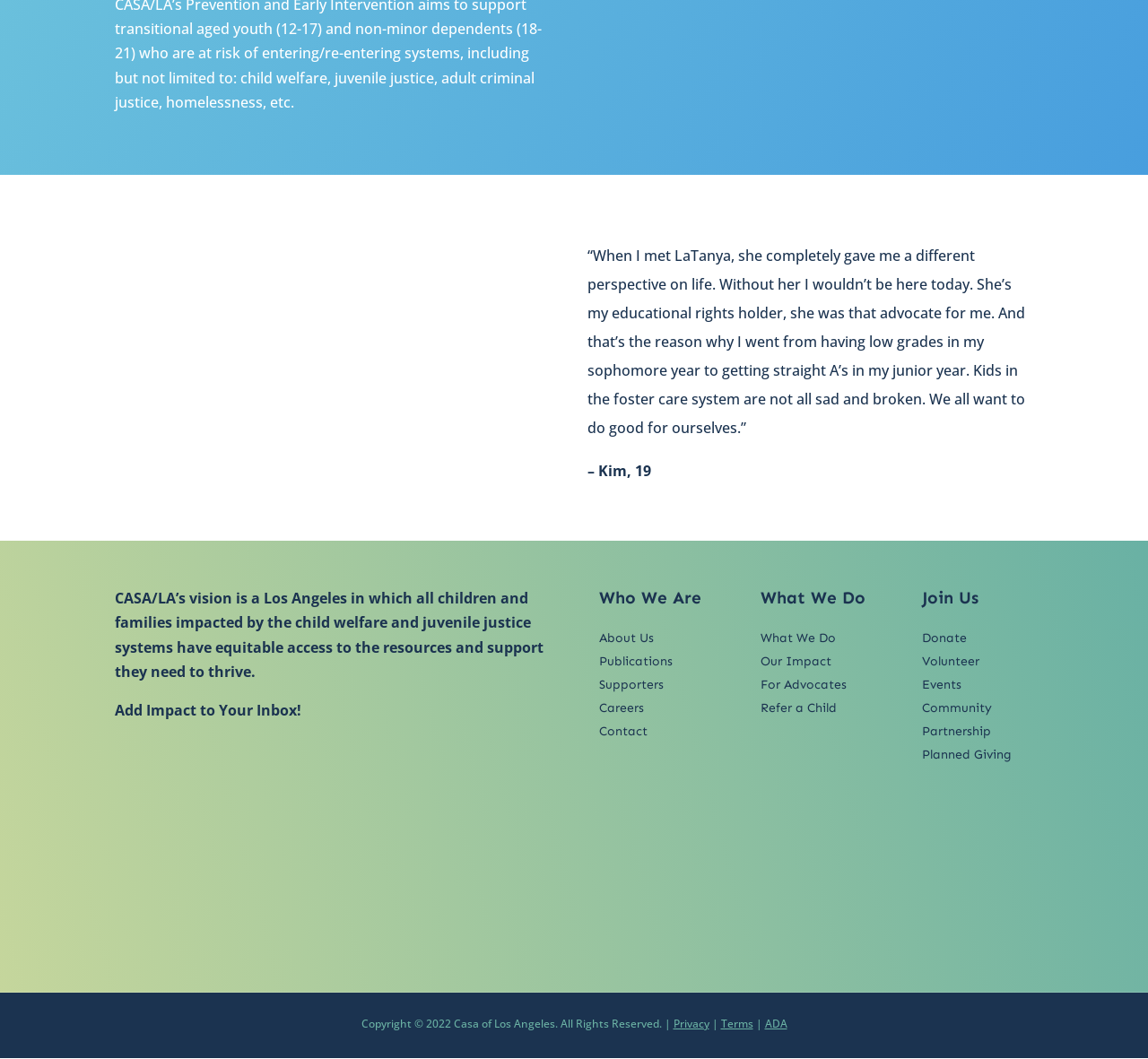By analyzing the image, answer the following question with a detailed response: What is the name of the organization?

The name of the organization can be found in the StaticText element with the text 'CASA/LA’s vision is a Los Angeles in which all children and families impacted by the child welfare and juvenile justice systems have equitable access to the resources and support they need to thrive.'